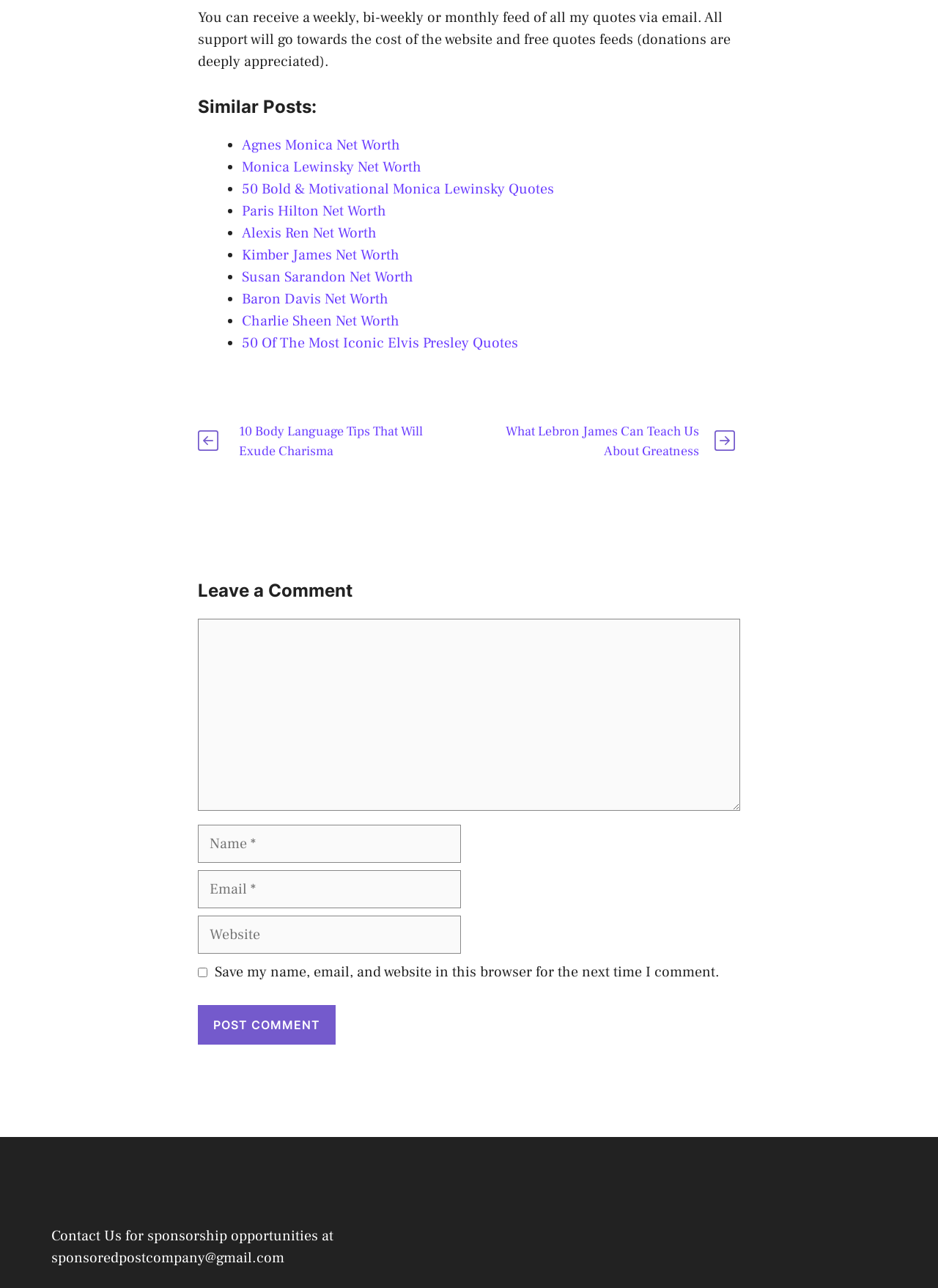Please answer the following question using a single word or phrase: 
What is the button text for submitting a comment?

Post Comment